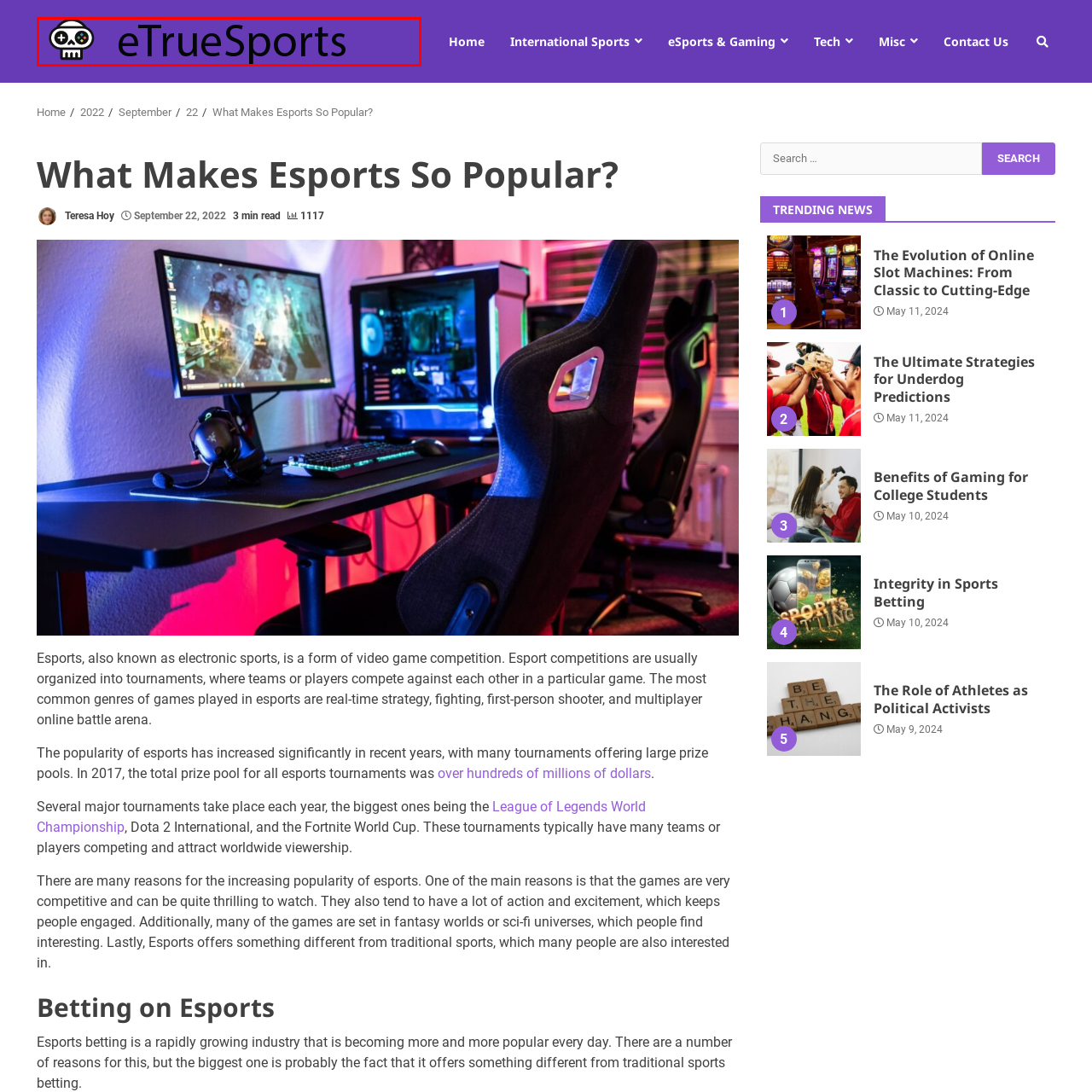What is the shape of the icon in the logo?
Look at the image framed by the red bounding box and provide an in-depth response.

The shape of the icon in the logo is a skull because the caption describes the logo as featuring a playful skull icon adorned with gaming elements, which implies that the icon is in the shape of a skull.